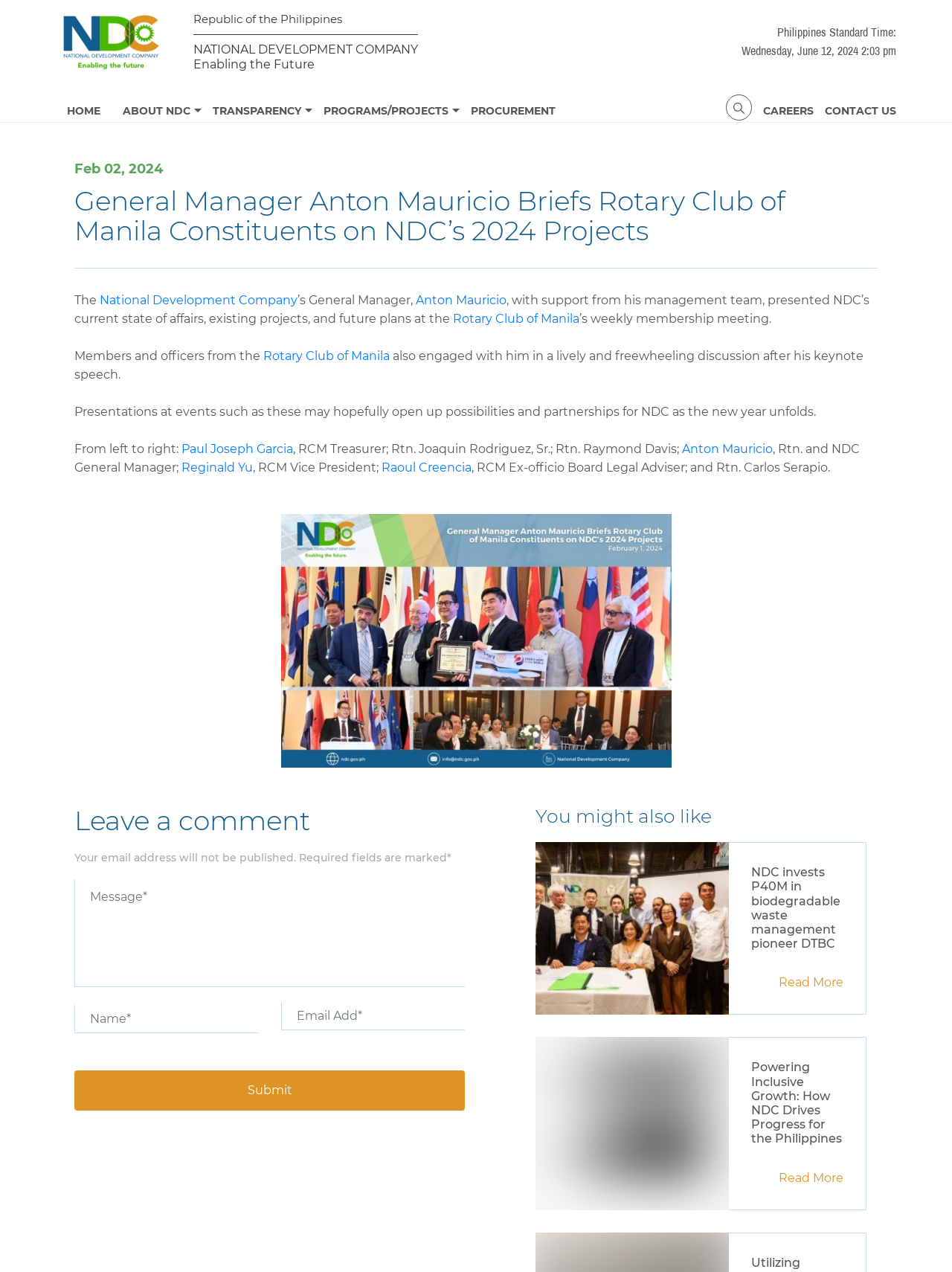Provide your answer in one word or a succinct phrase for the question: 
What is the purpose of the presentation by Anton Mauricio?

To present NDC's projects and plans